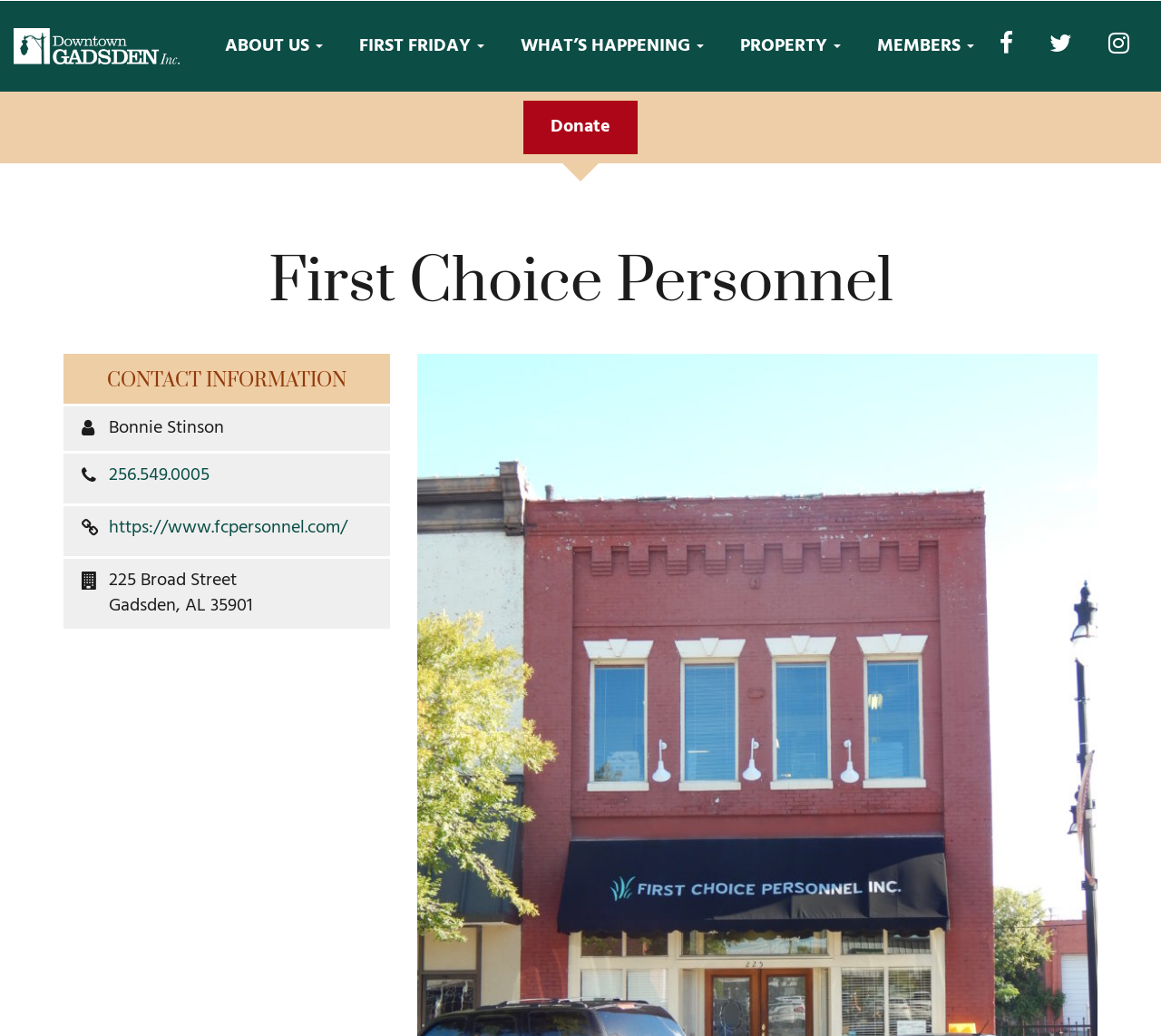Summarize the webpage in an elaborate manner.

This webpage is about First Choice Personnel, Inc., a locally owned and operated company. At the top, there is a heading "ABOUT US" followed by a series of links, including "Join DGI", "Contact", "Staff and Board", "Doing Business Downtown", and "Downtown Parking". 

Below these links, there is another heading "FIRST FRIDAY" followed by more links, including "Guidelines", "FAQs", and "Classic Cars and Motorcycles". 

Further down, there is a heading "WHAT’S HAPPENING" with a row of links below it, including "ABOUT US", "FIRST FRIDAY", "WHAT’S HAPPENING", "PROPERTY", "MEMBERS", and some social media icons. 

On the right side of the page, there is a section with a heading "First Choice Personnel" and a subheading "CONTACT INFORMATION". This section contains the company's contact details, including phone number, website, address, and city. There is also a "Donate" link nearby.